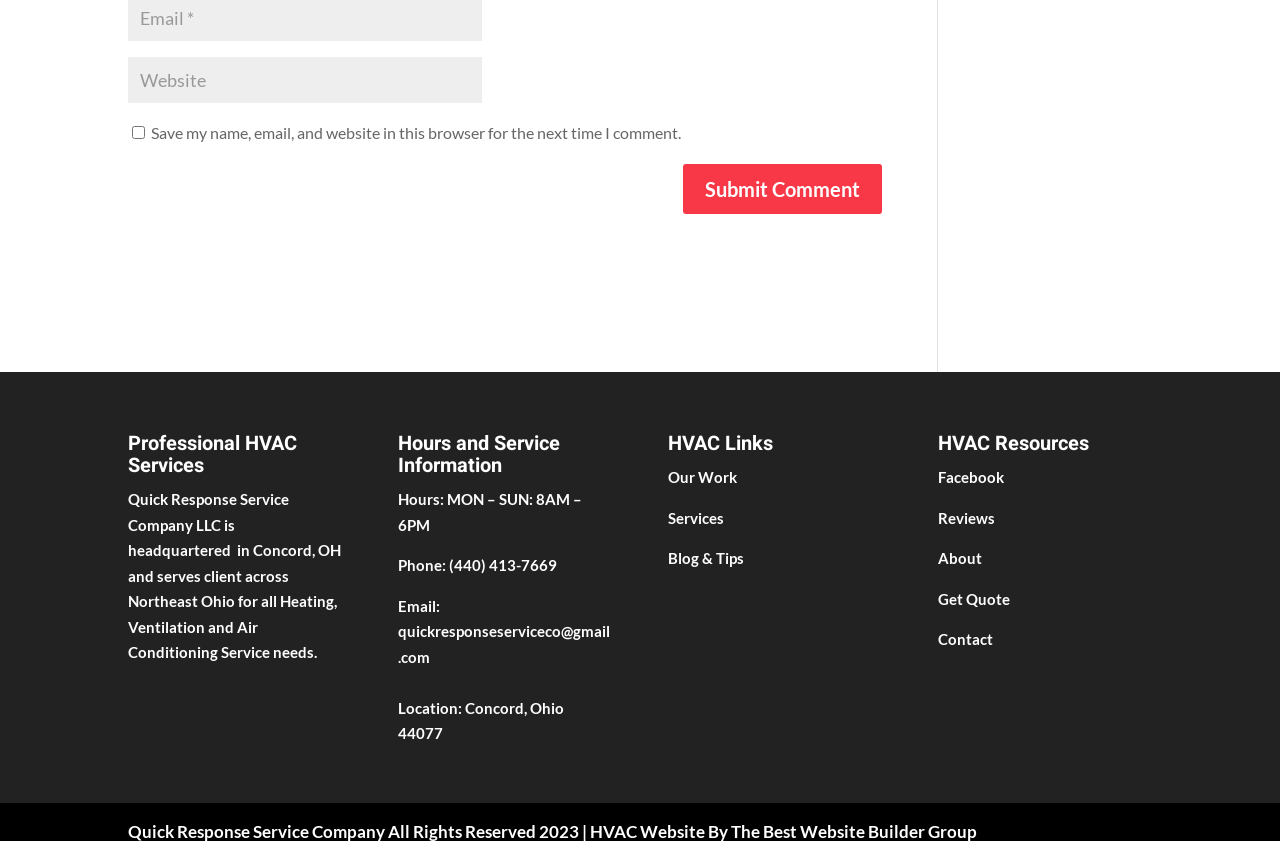Please locate the bounding box coordinates of the element that needs to be clicked to achieve the following instruction: "Visit the Facebook page". The coordinates should be four float numbers between 0 and 1, i.e., [left, top, right, bottom].

[0.733, 0.557, 0.785, 0.578]